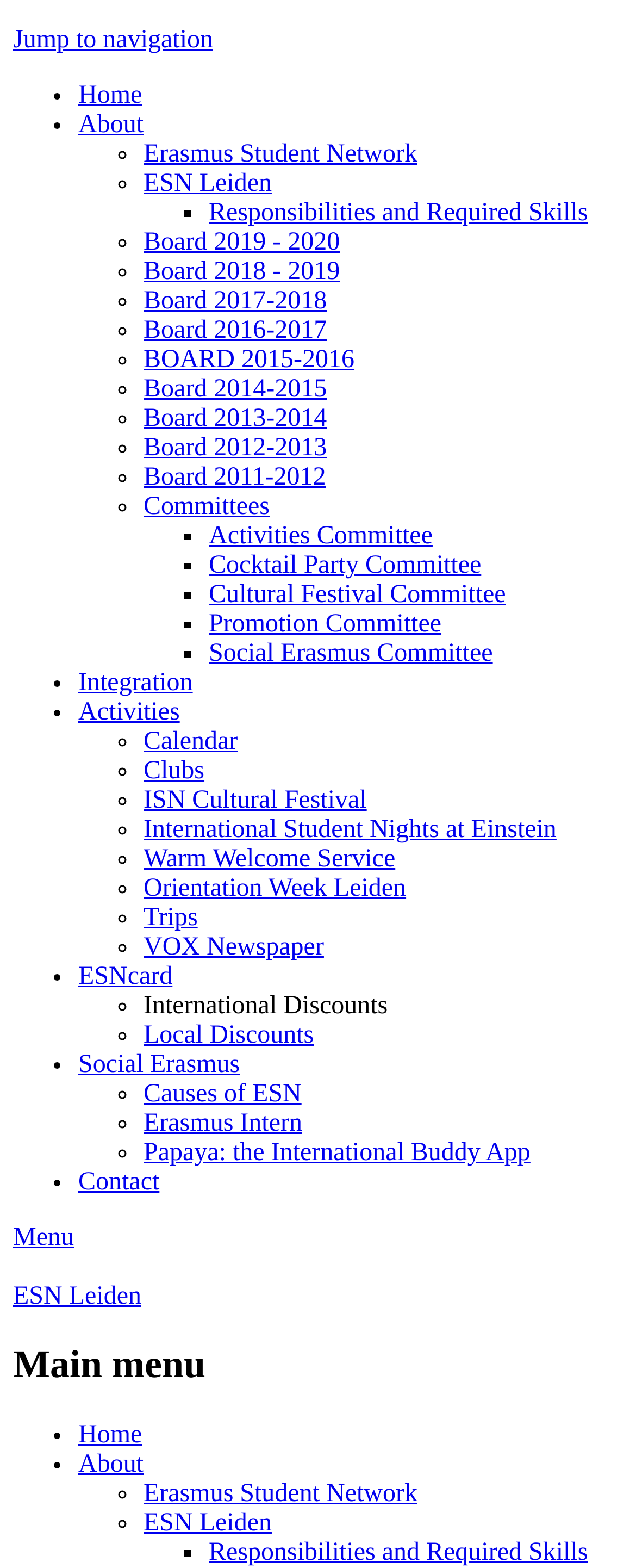Find the bounding box coordinates of the element's region that should be clicked in order to follow the given instruction: "Check the Calendar". The coordinates should consist of four float numbers between 0 and 1, i.e., [left, top, right, bottom].

[0.226, 0.464, 0.374, 0.482]